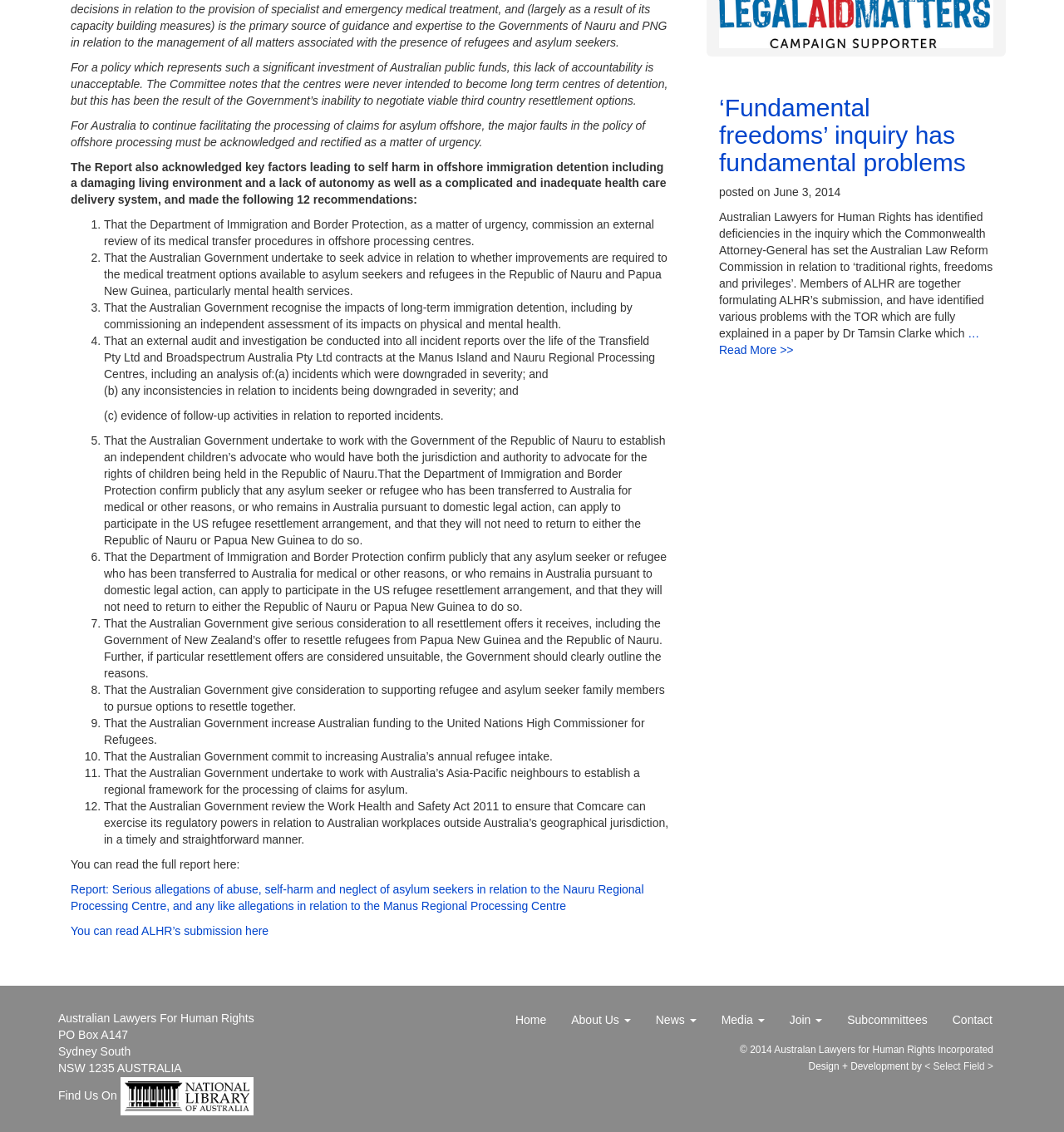Reply to the question below using a single word or brief phrase:
What is the date of the article?

June 3, 2014